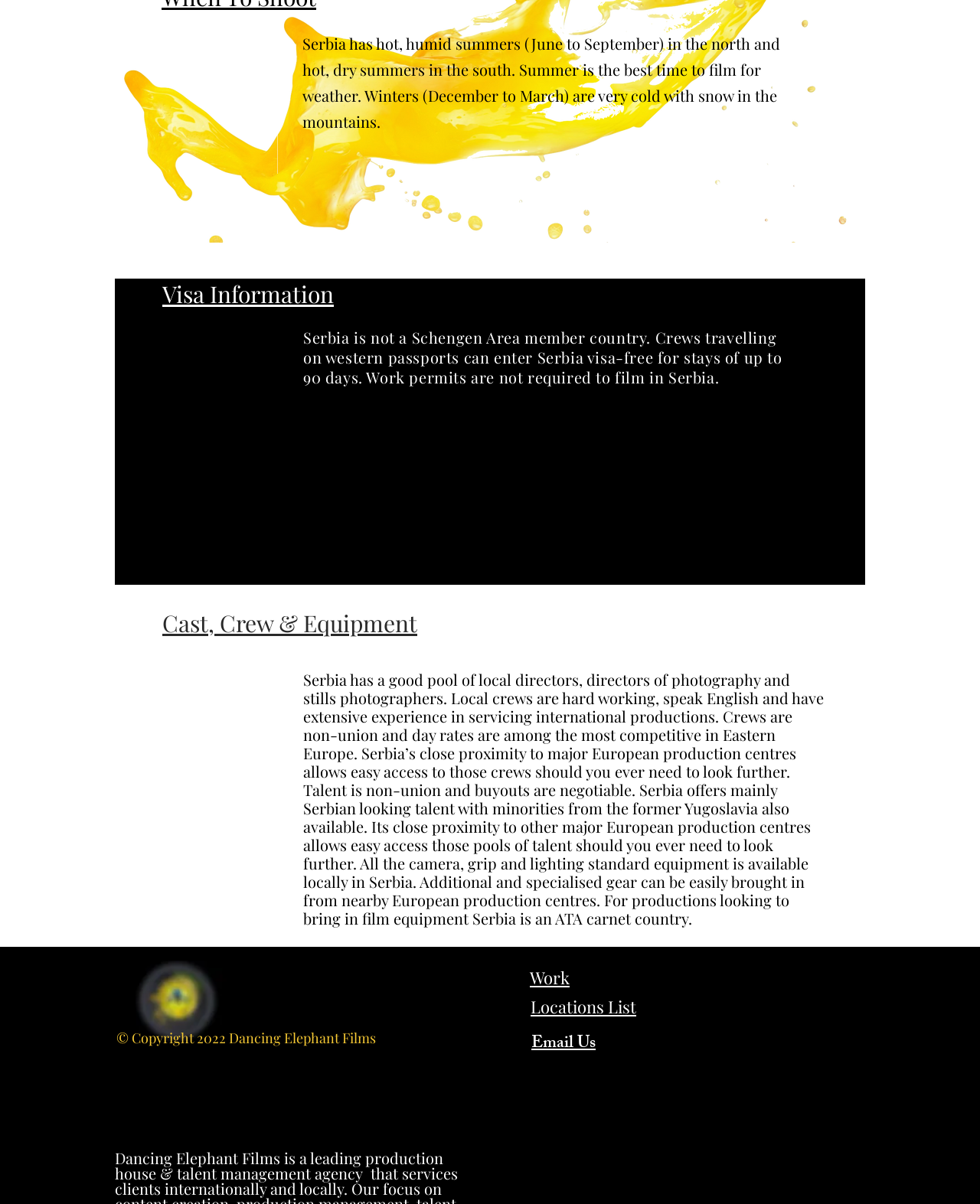Please answer the following question using a single word or phrase: 
Do crews need a work permit to film in Serbia?

No